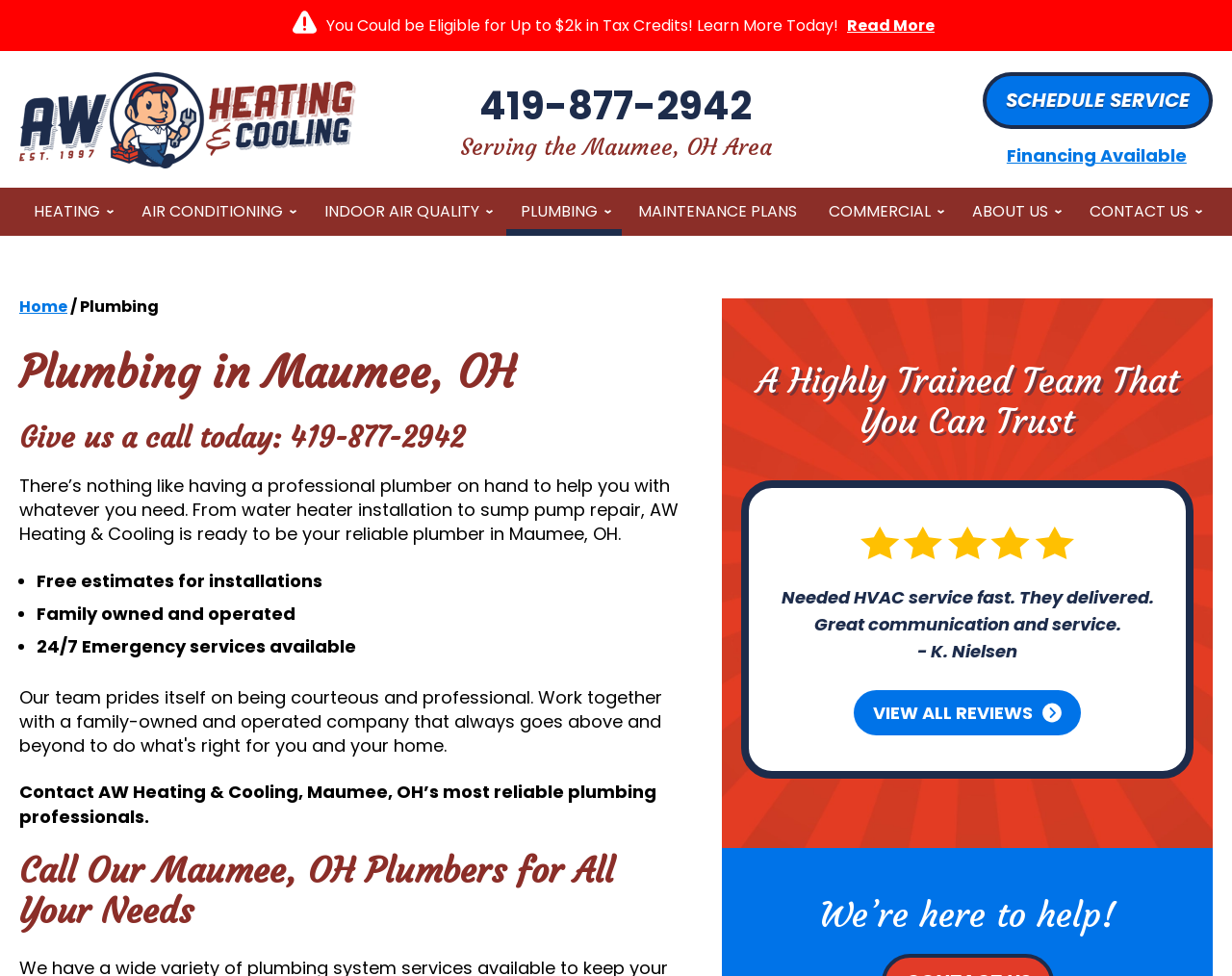What is the phone number to schedule a service?
Please provide a full and detailed response to the question.

I found the phone number by looking at the link with the text 'SCHEDULE SERVICE' and then finding the adjacent link with the phone number.